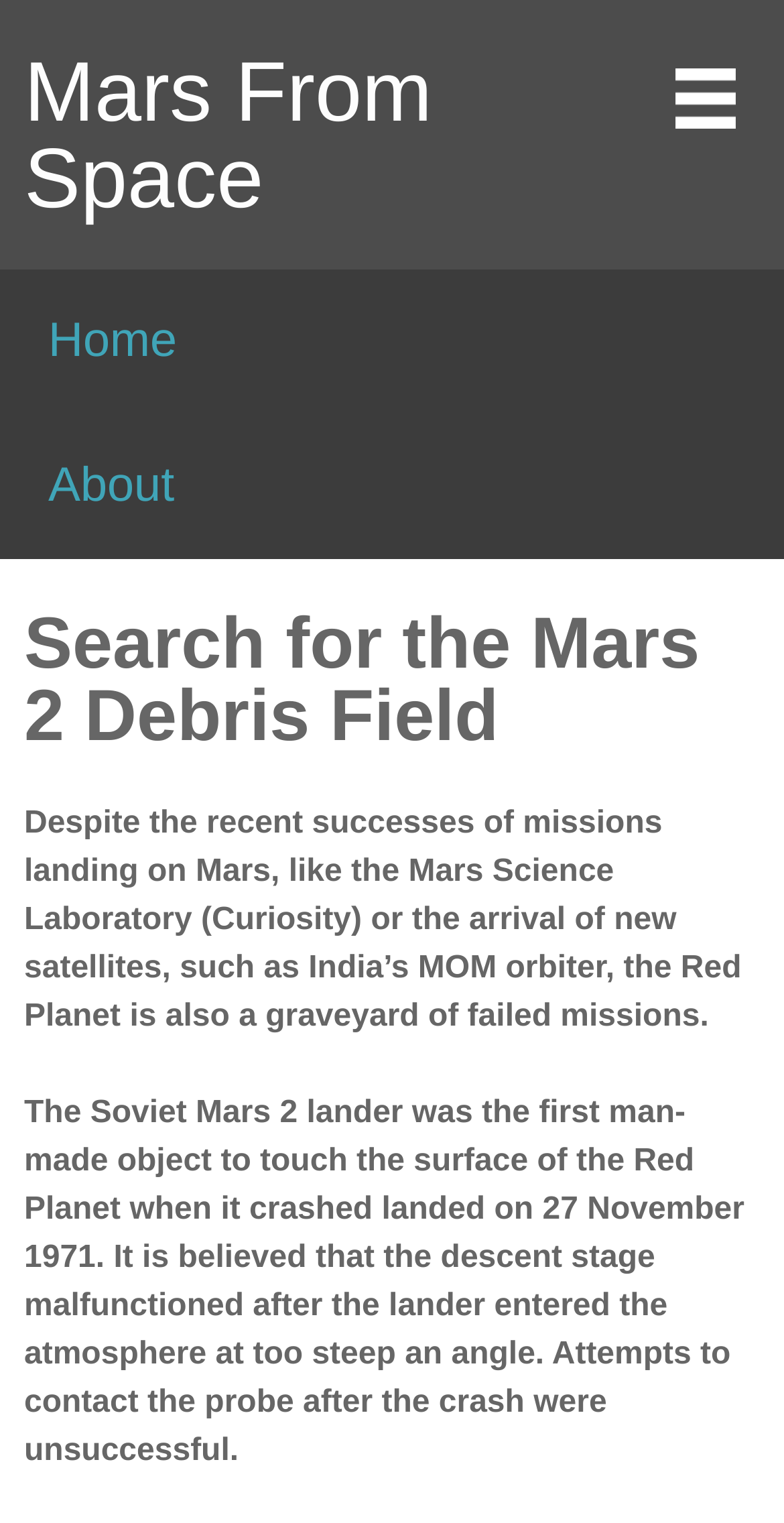Determine the bounding box coordinates of the UI element described by: "About".

[0.0, 0.273, 1.0, 0.368]